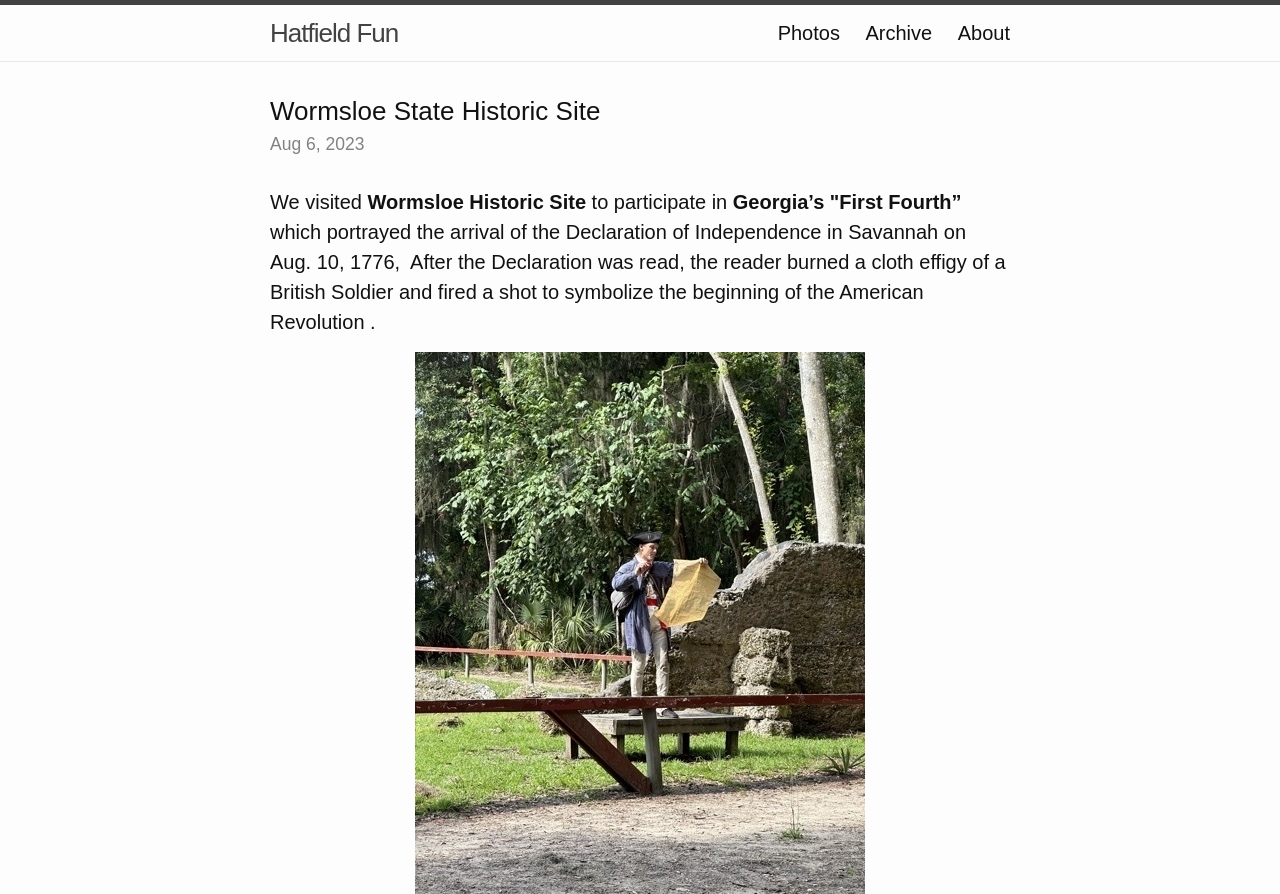Provide a thorough description of this webpage.

The webpage is about a visit to Wormsloe State Historic Site, specifically to participate in Georgia's "First Fourth" event, which reenacts the arrival of the Declaration of Independence in Savannah on August 10, 1776. 

At the top left of the page, there is a link to "Hatfield Fun" and a heading that reads "Wormsloe State Historic Site". To the right of the heading, there are three more links: "Photos", "Archive", and "About", aligned horizontally. 

Below the heading, there is a time element, which is not explicitly labeled, but contains the text "Aug 6, 2023". 

The main content of the page starts with a paragraph of text, which is divided into several sections. The first section reads "We visited", followed by "Wormsloe Historic Site" to its right. The next section is "to participate in", and then "Georgia’s 'First Fourth’" to its right. The final section is a longer text that describes the event, including the reading of the Declaration of Independence, the burning of a cloth effigy of a British Soldier, and the firing of a shot to symbolize the beginning of the American Revolution.